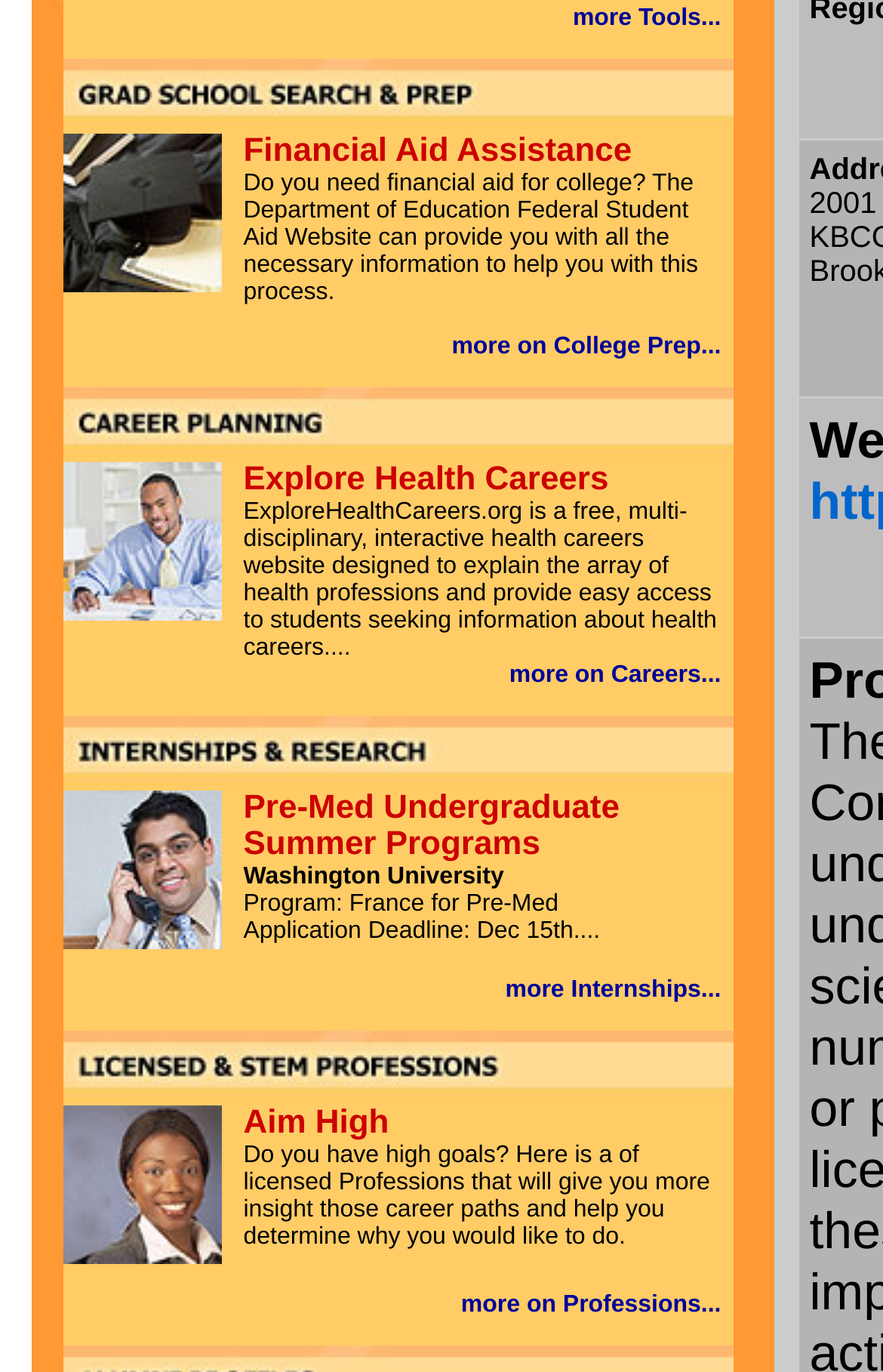Identify and provide the bounding box for the element described by: "Explore Health Careers".

[0.276, 0.337, 0.689, 0.363]